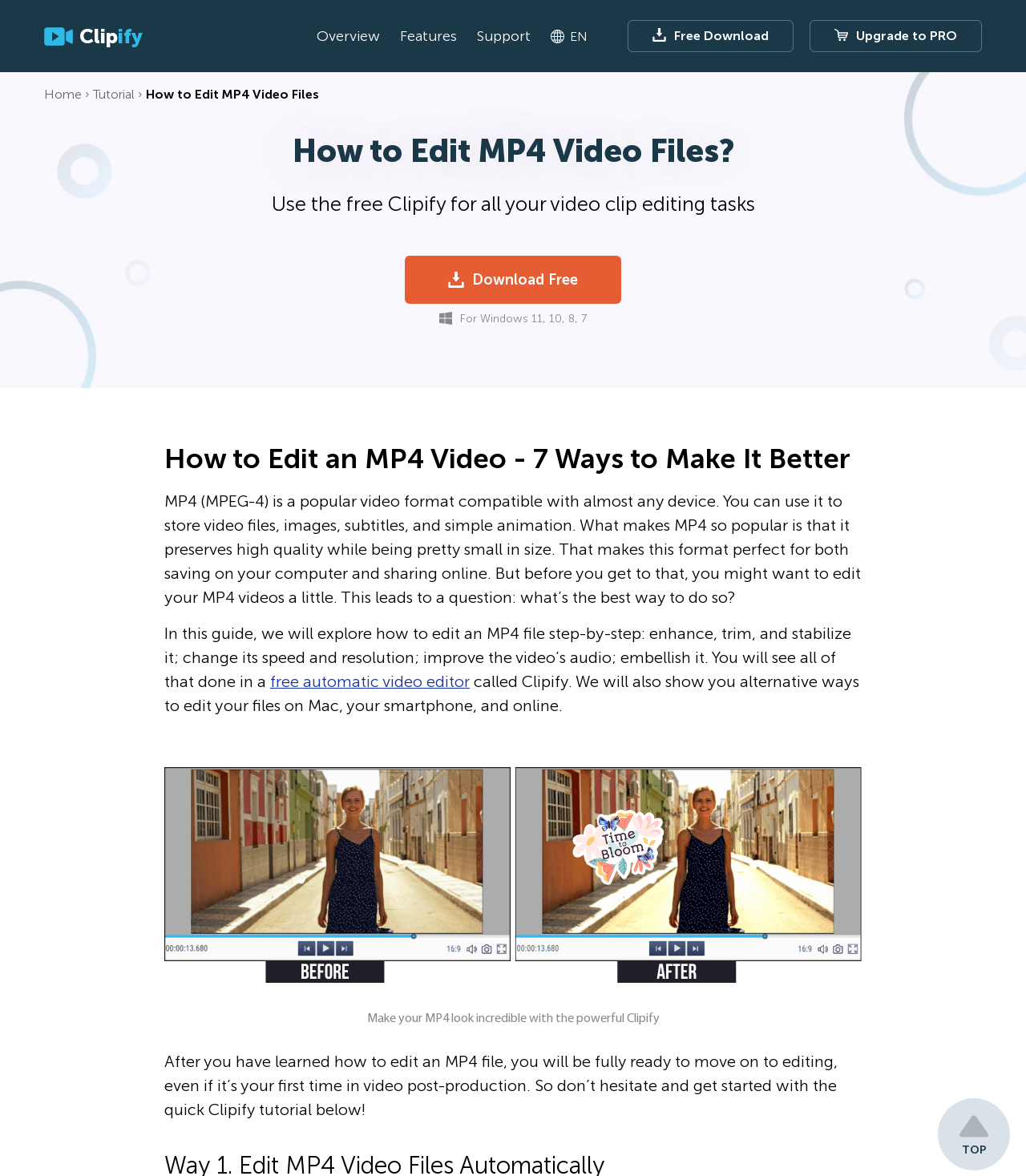What devices can be used to edit MP4 video files?
Look at the image and construct a detailed response to the question.

According to the text, MP4 video files can be edited on various devices, including Windows, Mac, smartphones, and online platforms.